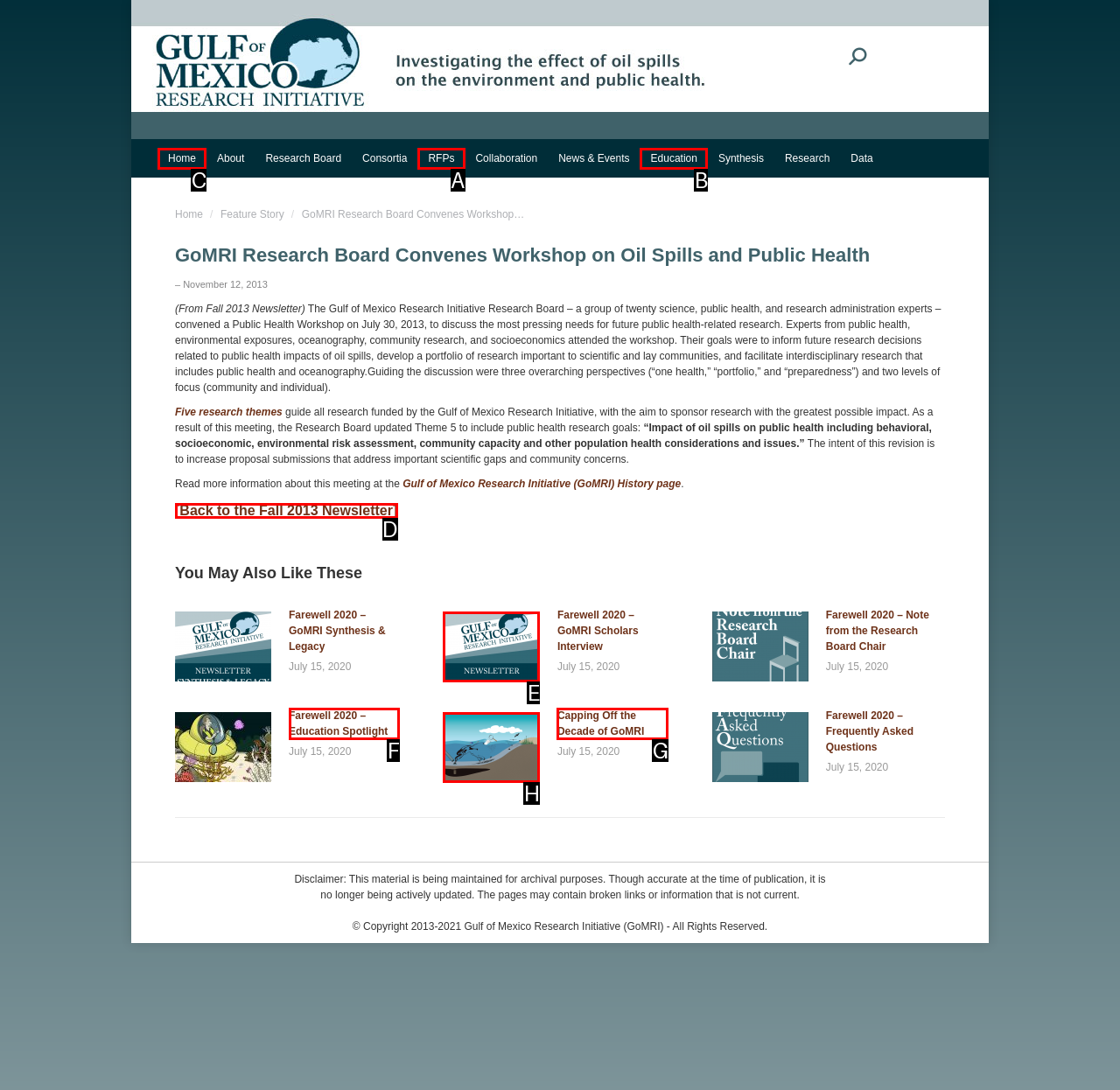From the available options, which lettered element should I click to complete this task: Go to Home page?

C